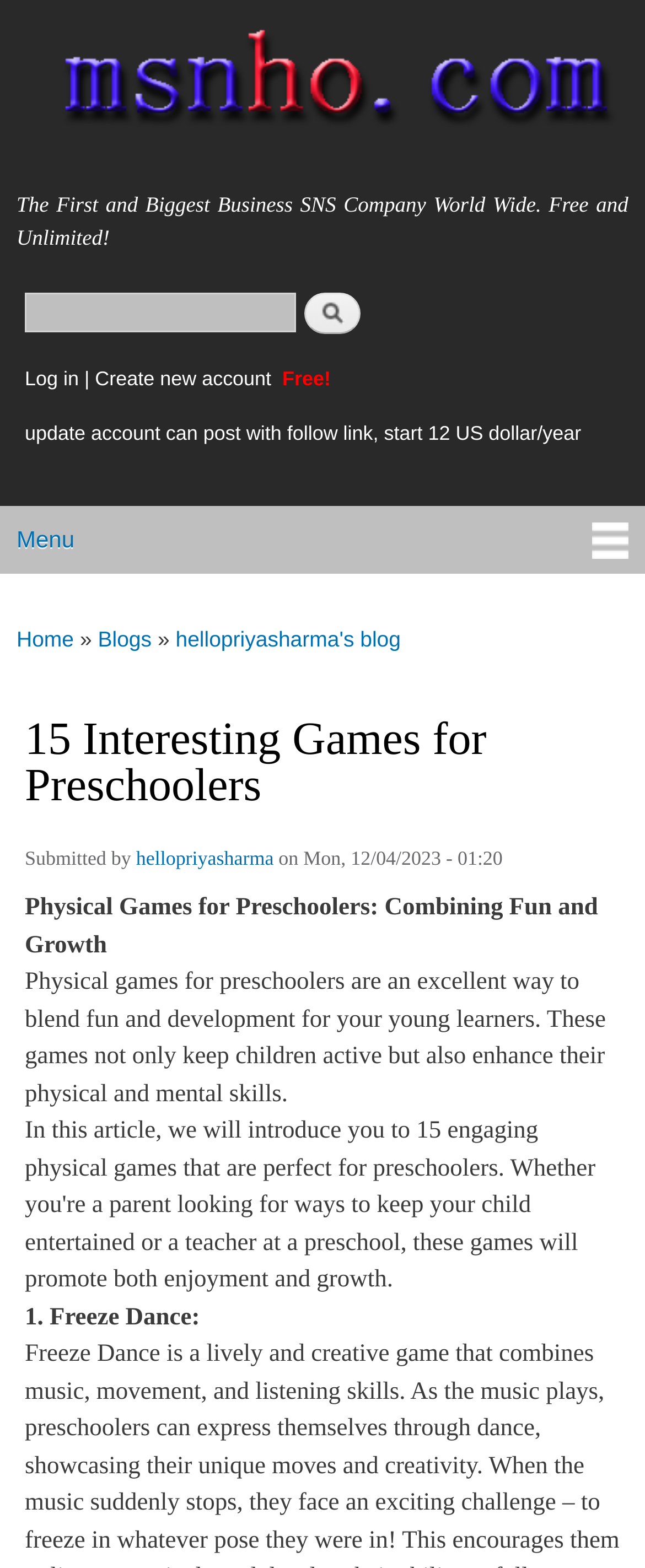What is the purpose of physical games for preschoolers?
Analyze the screenshot and provide a detailed answer to the question.

I found the answer by reading the article content, specifically the paragraph that describes the benefits of physical games for preschoolers. The text states that 'Physical games for preschoolers are an excellent way to blend fun and development for your young learners.' which indicates that the purpose of these games is to combine fun and development.